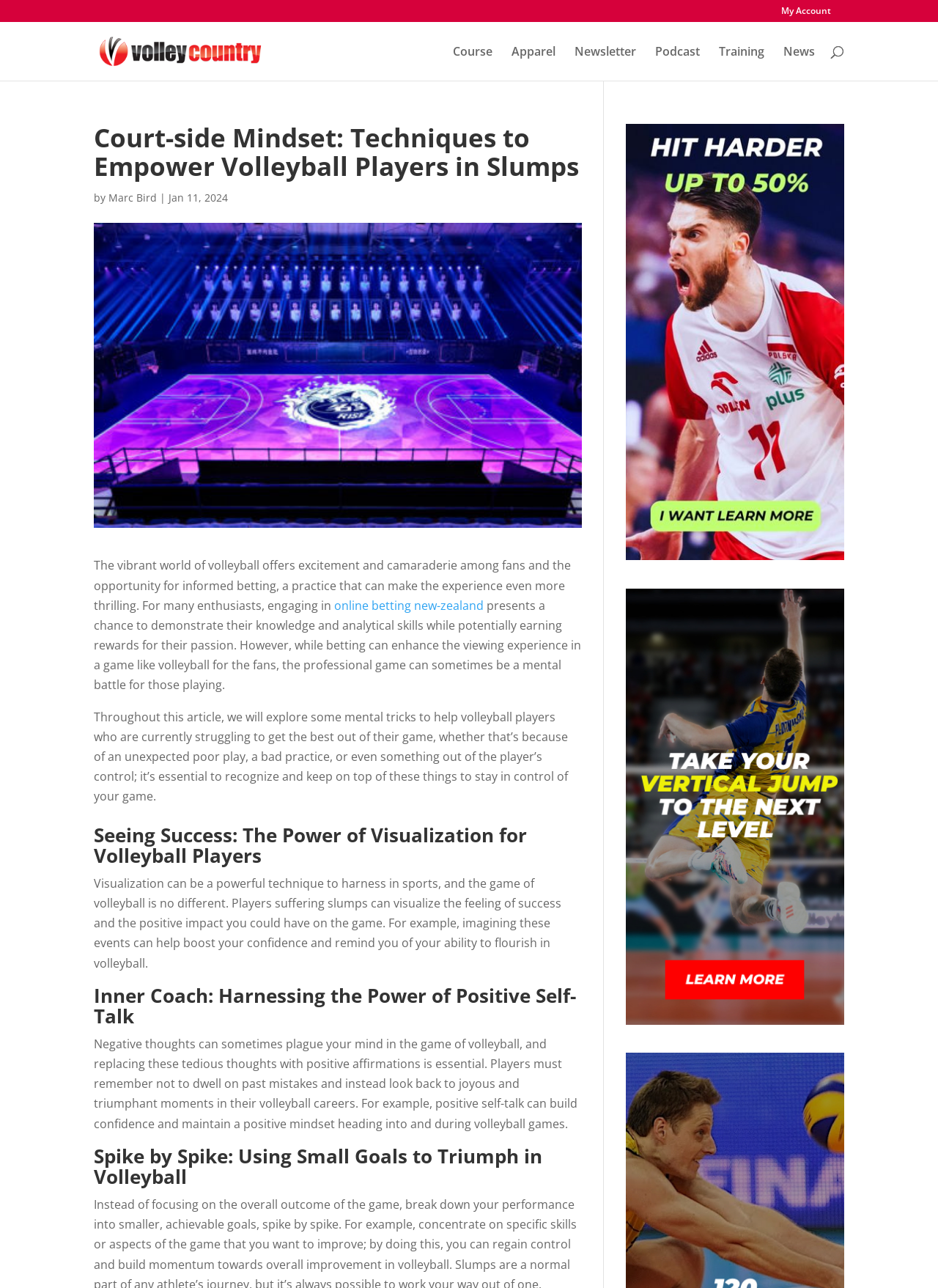Describe all the significant parts and information present on the webpage.

The webpage is about volleyball, specifically focusing on techniques to empower volleyball players in slumps. At the top, there is a navigation menu with links to "My Account", "VolleyCountry", "Course", "Apparel", "Newsletter", "Podcast", "Training", and "News". The VolleyCountry logo is also present in the top-left corner.

Below the navigation menu, there is a search bar that spans almost the entire width of the page. The main content of the page is divided into sections, each with a heading. The first section is titled "Court-side Mindset: Techniques to Empower Volleyball Players in Slumps" and has an image of a future volleyball court. The section introduces the topic, discussing how informed betting can enhance the viewing experience for fans, but can be a mental battle for professional players.

The next section is titled "Seeing Success: The Power of Visualization for Volleyball Players" and discusses the benefits of visualization techniques for players in slumps. This is followed by a section titled "Inner Coach: Harnessing the Power of Positive Self-Talk", which emphasizes the importance of replacing negative thoughts with positive affirmations.

The final section is titled "Spike by Spike: Using Small Goals to Triumph in Volleyball" and discusses the use of small goals to achieve success in volleyball. On the right side of the page, there are two promotional links, one for a "Hit Harder Course" and another for an "Ultimate Guide to Vertical Jump", each accompanied by an image.

Throughout the page, there are several paragraphs of text that provide detailed information on the topics discussed. The overall layout is organized, with clear headings and concise text, making it easy to navigate and understand.